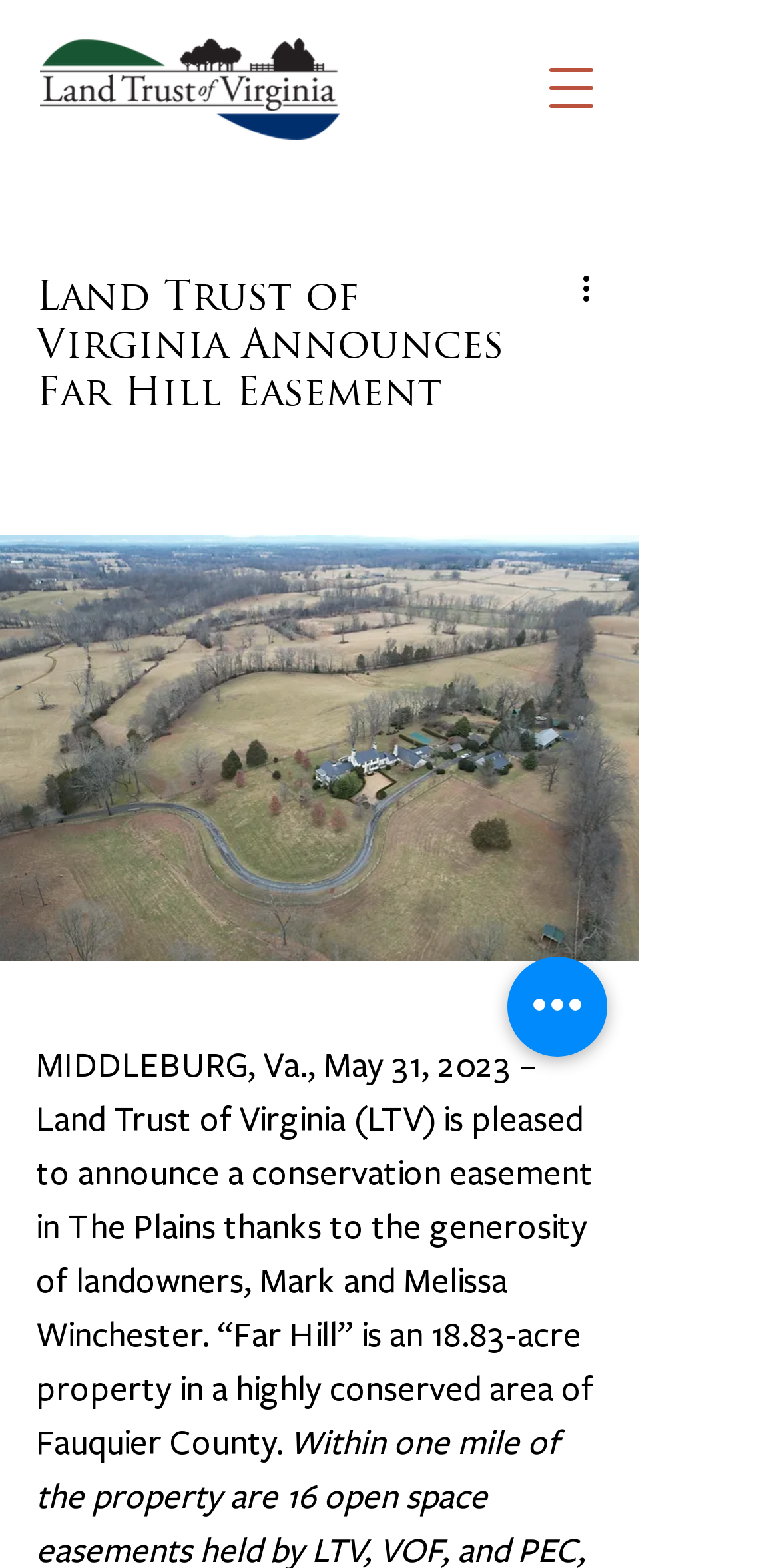Reply to the question with a brief word or phrase: Who are the landowners of the Far Hill property?

Mark and Melissa Winchester